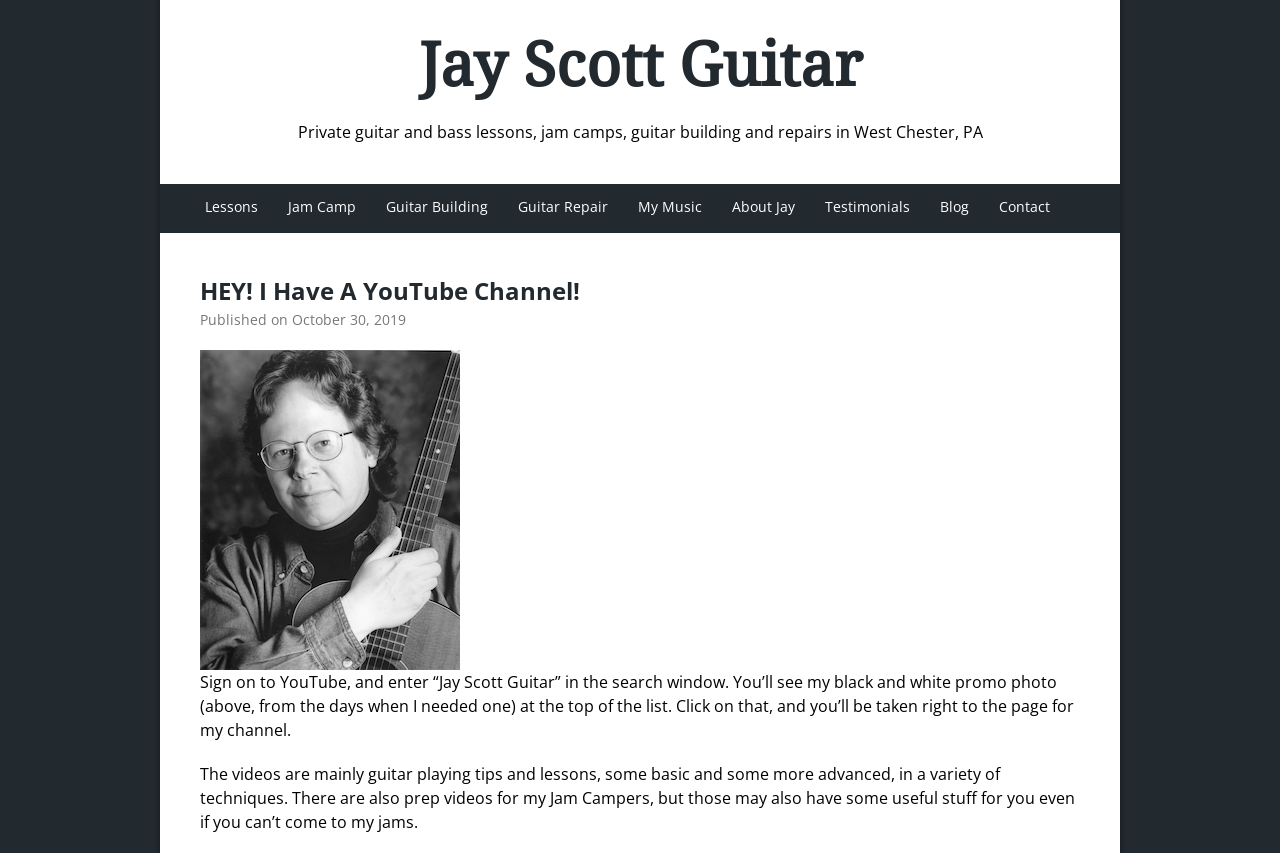Give a one-word or short phrase answer to the question: 
What is the topic of the videos on the YouTube channel?

Guitar playing tips and lessons